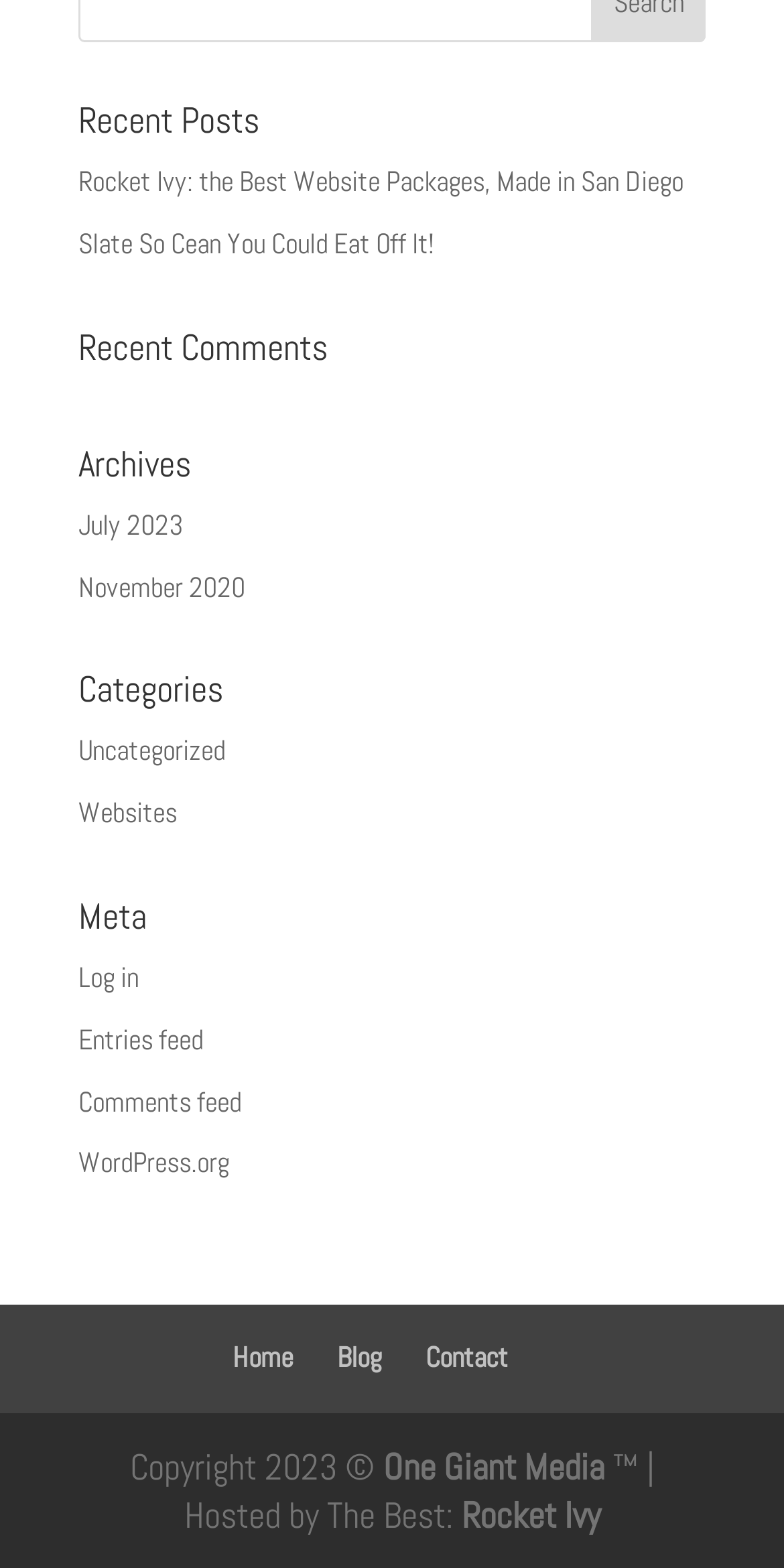Determine the bounding box for the described HTML element: "One Giant Media". Ensure the coordinates are four float numbers between 0 and 1 in the format [left, top, right, bottom].

[0.488, 0.92, 0.771, 0.95]